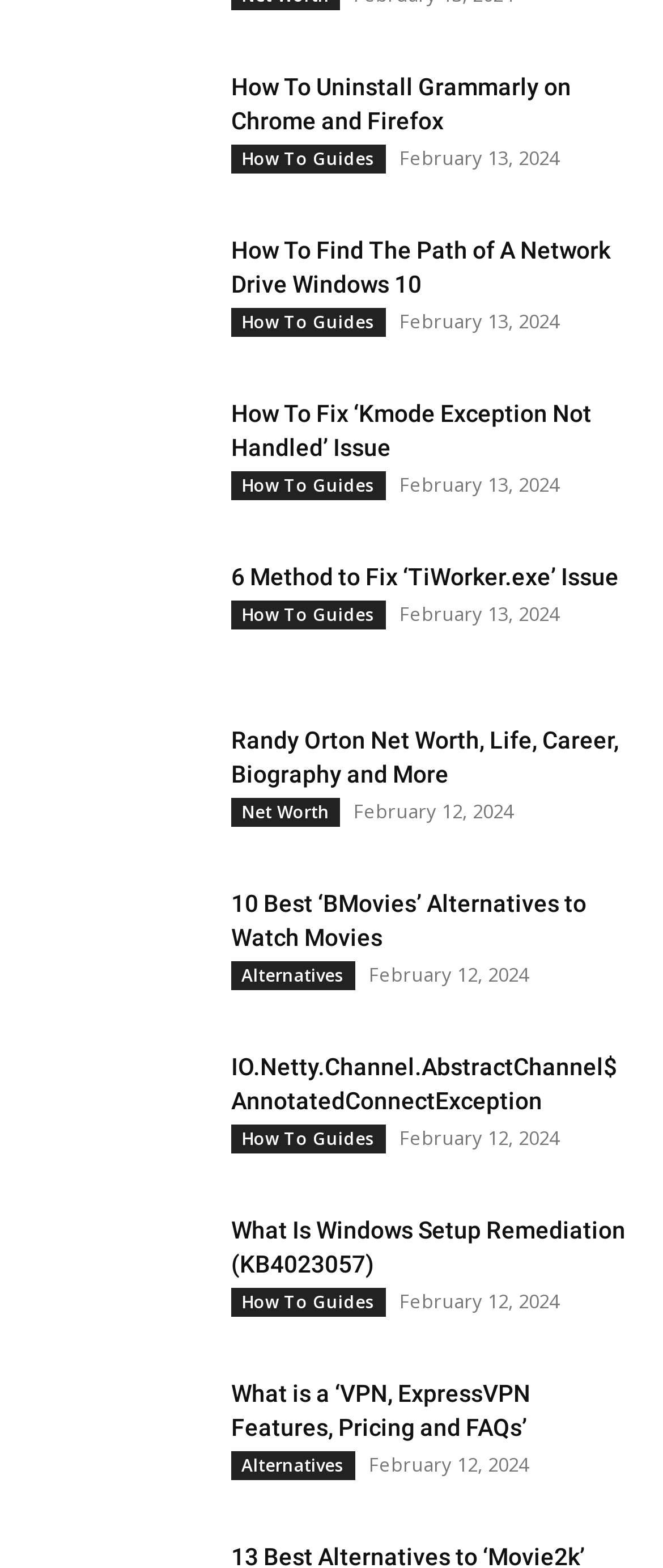Show the bounding box coordinates for the element that needs to be clicked to execute the following instruction: "Explore 'What is a ‘VPN, ExpressVPN Features, Pricing and FAQs’'". Provide the coordinates in the form of four float numbers between 0 and 1, i.e., [left, top, right, bottom].

[0.349, 0.88, 0.8, 0.919]